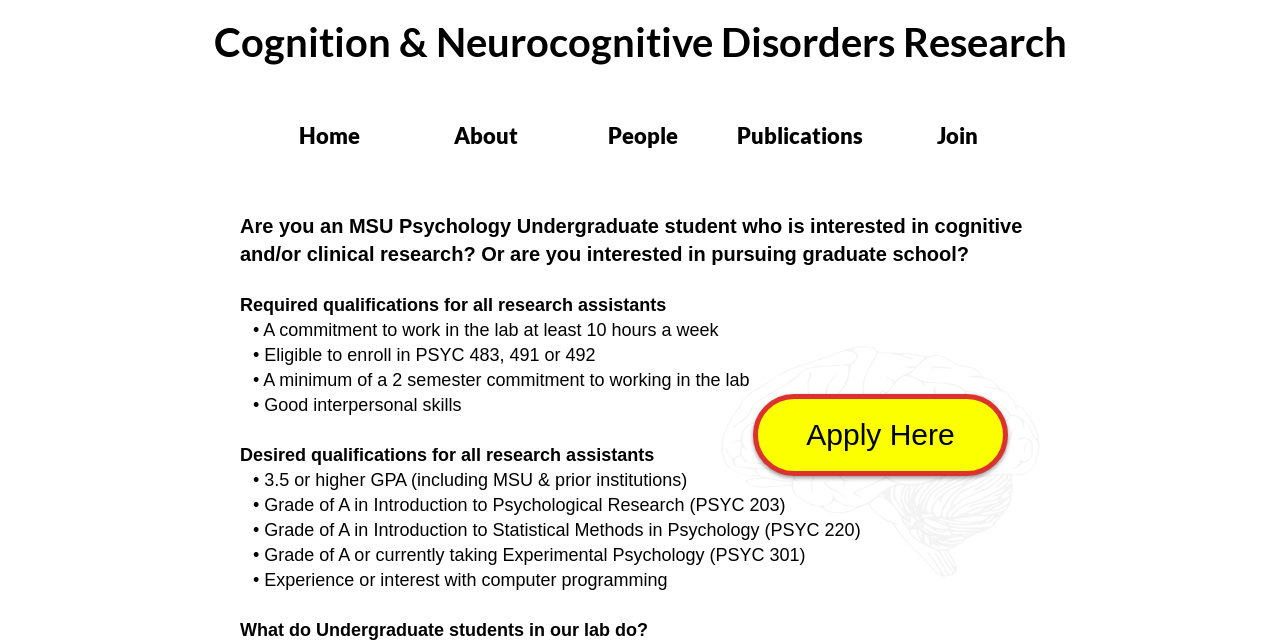Answer the question with a brief word or phrase:
What is the name of the research area mentioned on the webpage?

Cognition & Neurocognitive Disorders